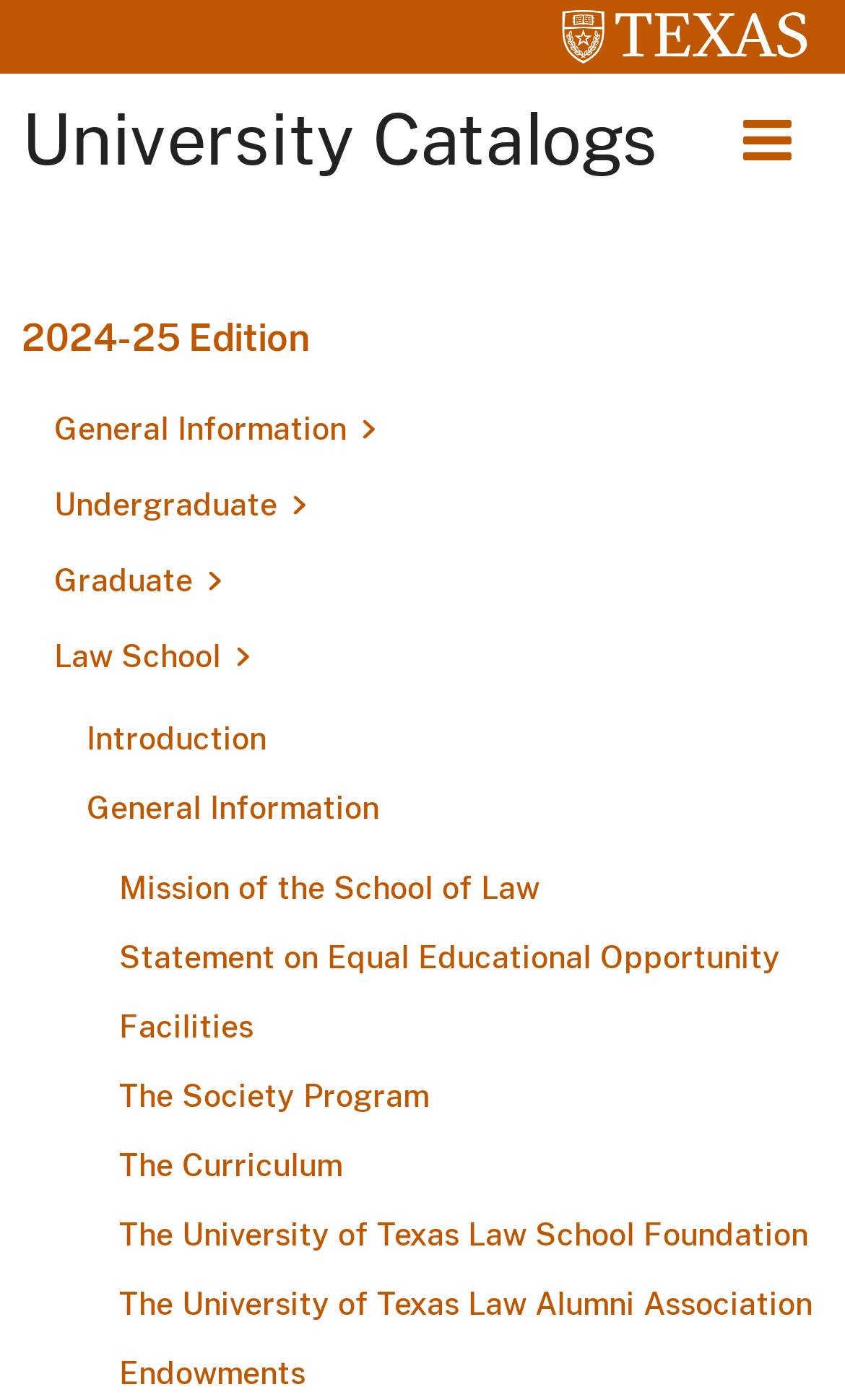Give a detailed account of the webpage.

The webpage is about Career Services at The University of Texas at Austin. At the top, there is a pre-header region that spans the entire width of the page. Within this region, there is a link to "UTexas" accompanied by an image of the university's logo, positioned near the top left corner.

Below the pre-header region, there is a heading that reads "University Catalogs", situated near the top center of the page. To the right of the heading, there is a toggle menu button that, when expanded, reveals a list of links related to university catalogs, including "2024-25 Edition", "General Information", "Undergraduate", "Graduate", "Law School", and several others. These links are stacked vertically, with the first link starting from the top right corner of the page and the subsequent links following below it.

The links are hidden by default, but they can be accessed by expanding the toggle menu button. The links are organized into a vertical list, with each link positioned below the previous one, covering the right half of the page.